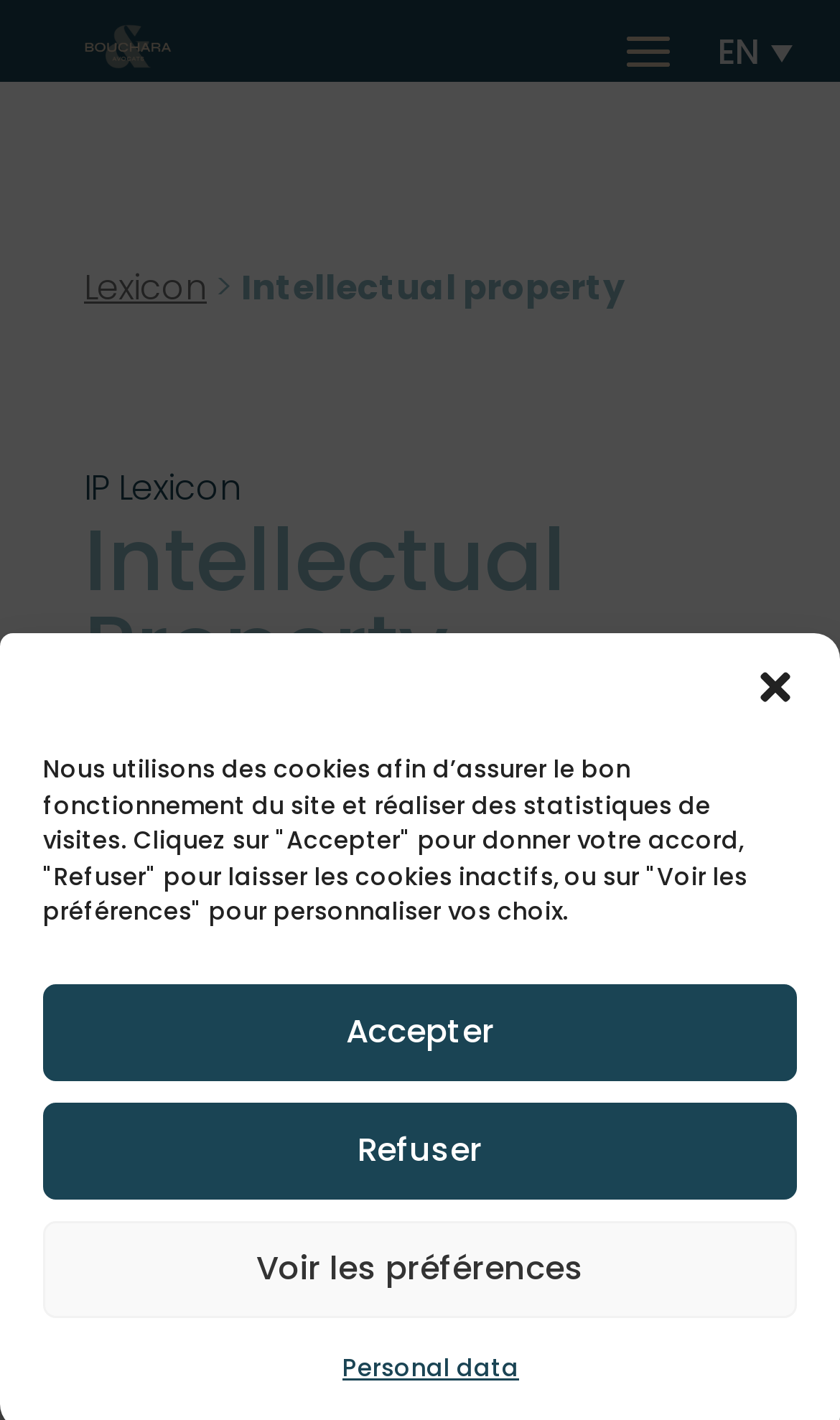How many distinct branches does Intellectual Property have?
Using the image, provide a detailed and thorough answer to the question.

According to the webpage content, specifically the text 'This branch is itself subdivided into two distinct branches:', it can be concluded that Intellectual Property has two distinct branches.